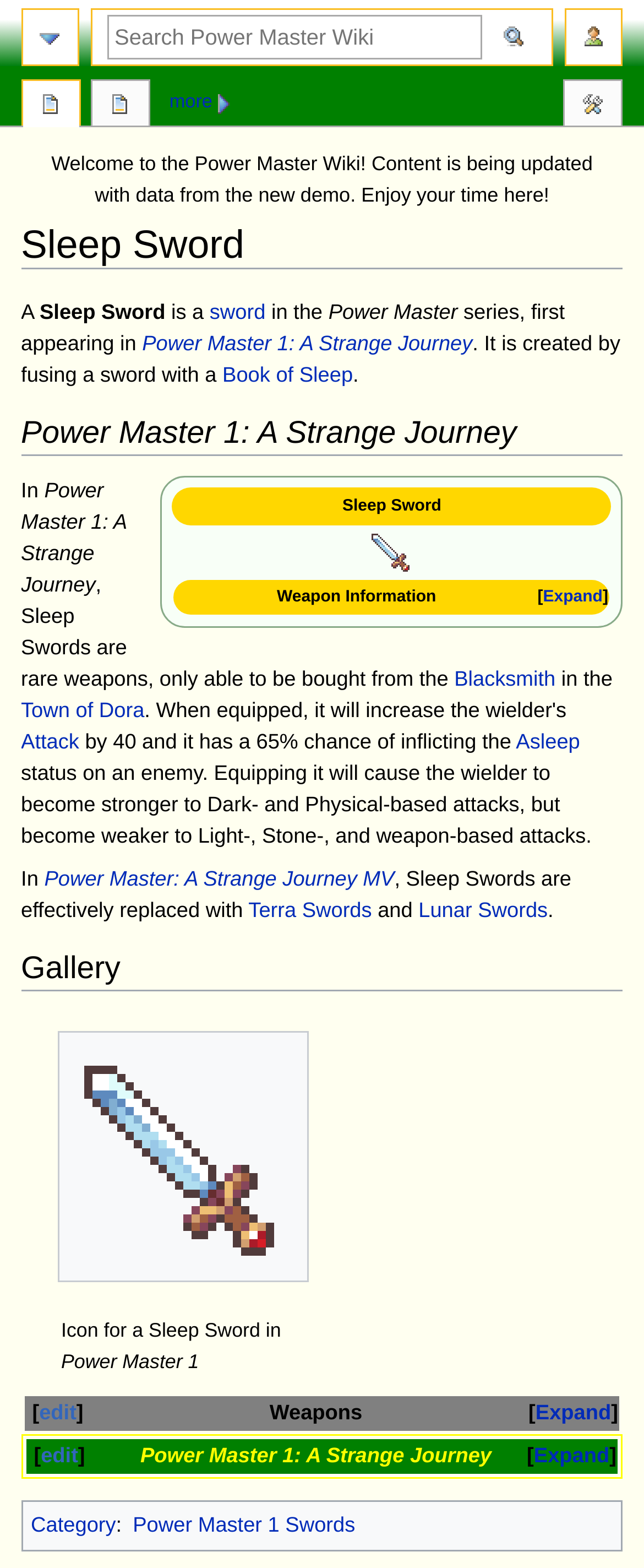Please specify the bounding box coordinates of the clickable region to carry out the following instruction: "View Sleep Sword information". The coordinates should be four float numbers between 0 and 1, in the format [left, top, right, bottom].

[0.033, 0.192, 0.257, 0.207]